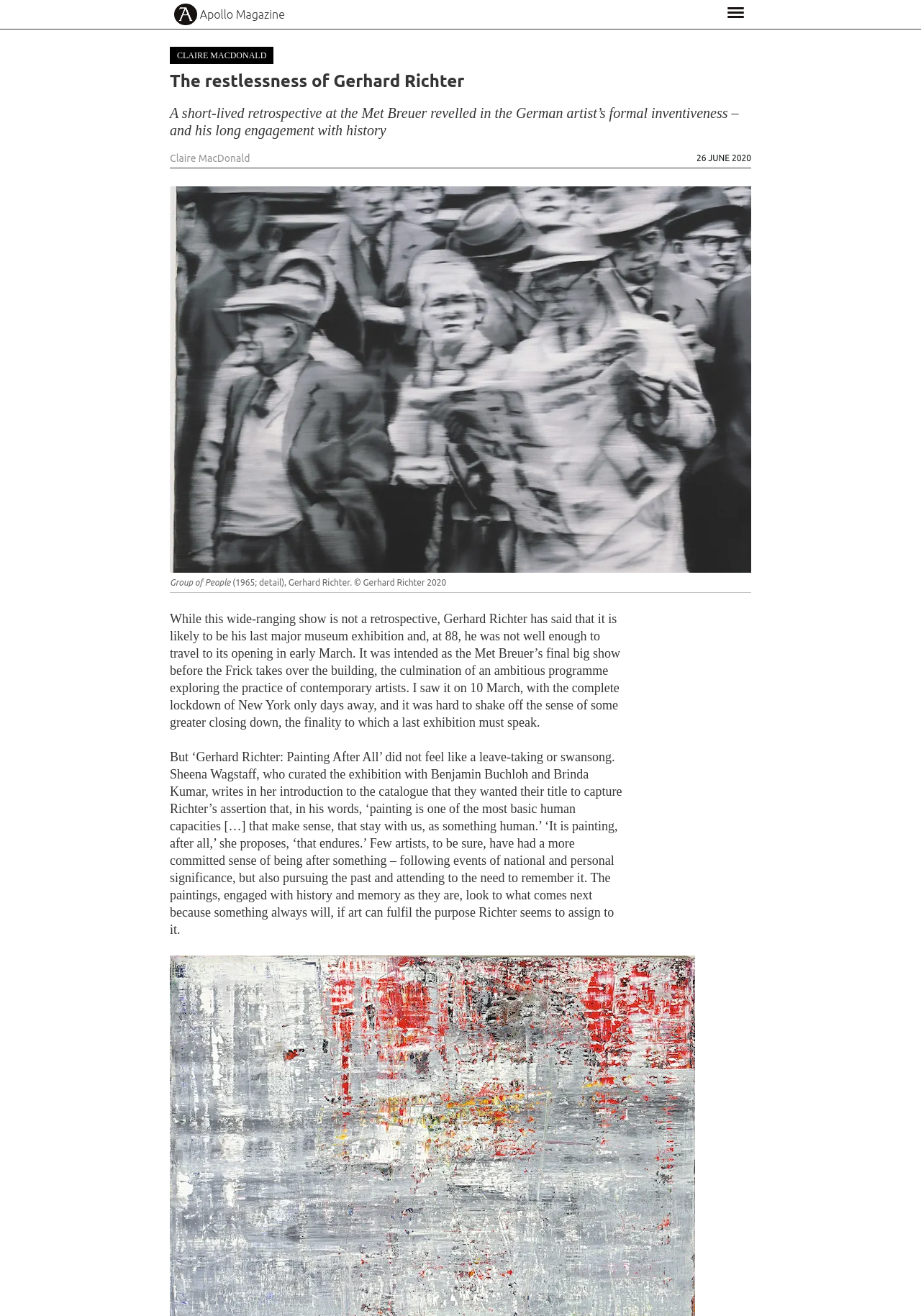What is the title of the exhibition mentioned in the article?
Craft a detailed and extensive response to the question.

I found the answer by reading the text in the article, which mentions the title of the exhibition as 'Gerhard Richter: Painting After All'.